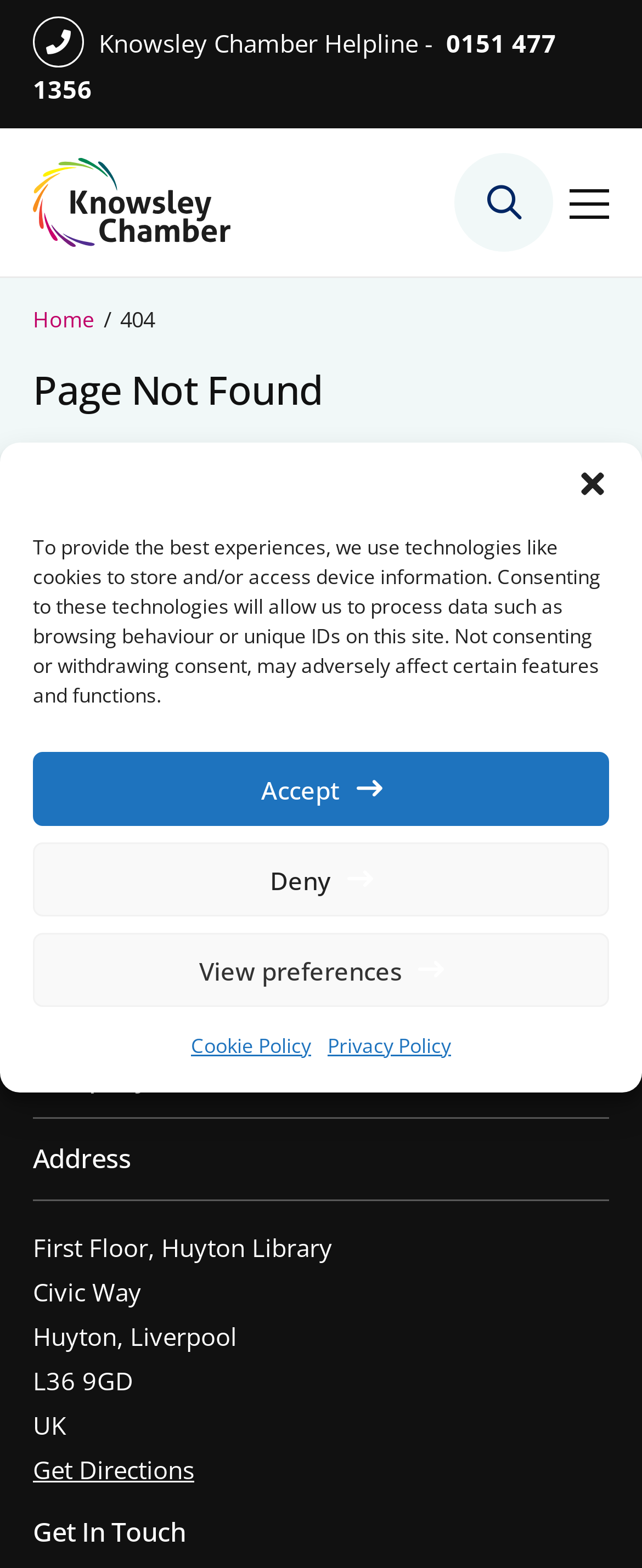Use a single word or phrase to answer the question: 
What is the error message displayed on the page?

Page Not Found